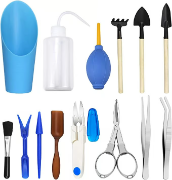Describe all the elements in the image extensively.

The image showcases a 14-piece transplanting tools set designed for gardening enthusiasts, particularly focused on succulent care. Included in this set are essential tools such as small hand trowels, a watering bottle, and a cleaning bulb, all crafted to facilitate delicate planting and maintenance tasks. The tools feature ergonomic handles for comfortable use, and their compact size makes them perfect for indoor gardening or miniature fairy gardens. This comprehensive set is perfect for anyone looking to foster their passion for gardening with precision and ease.